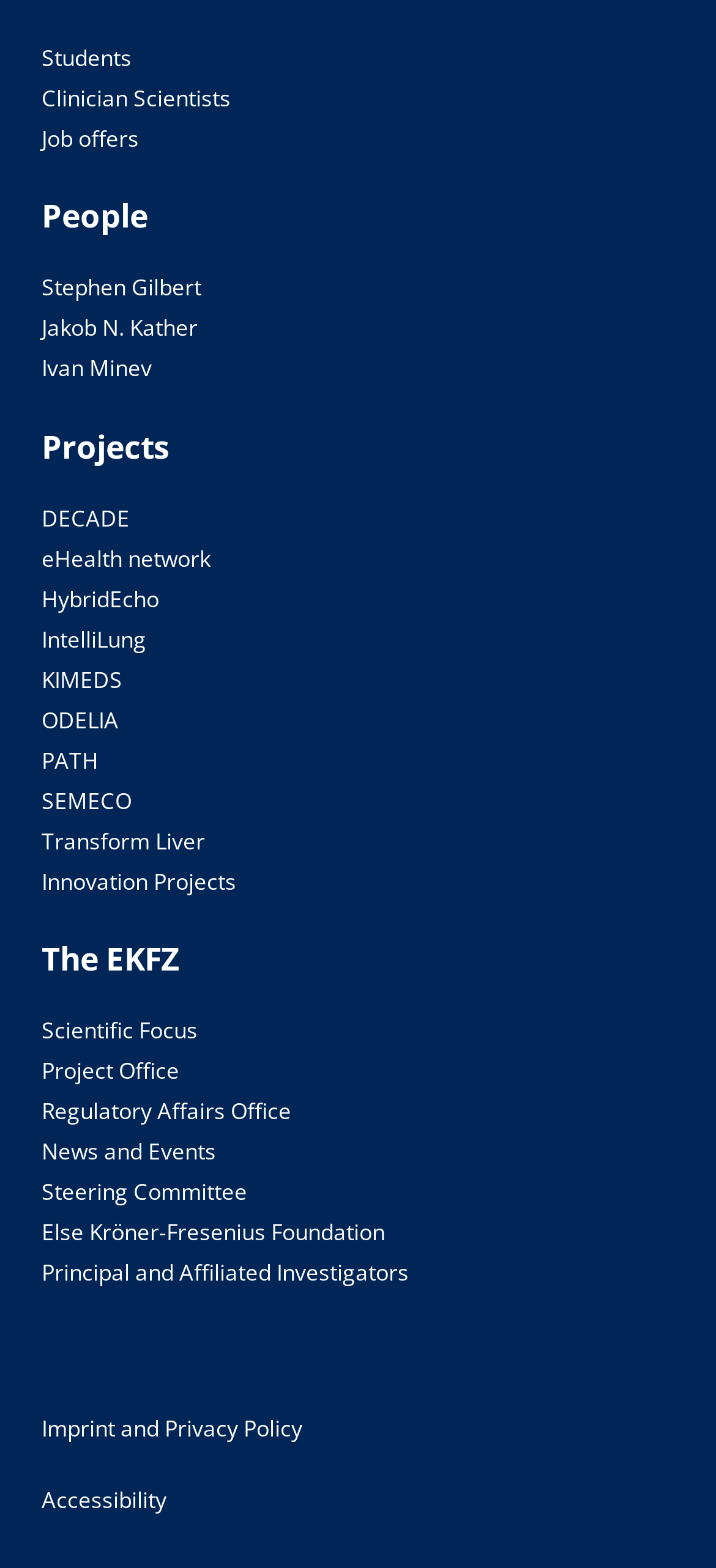Is there a link to a person named Ivan Minev?
Refer to the image and provide a one-word or short phrase answer.

Yes